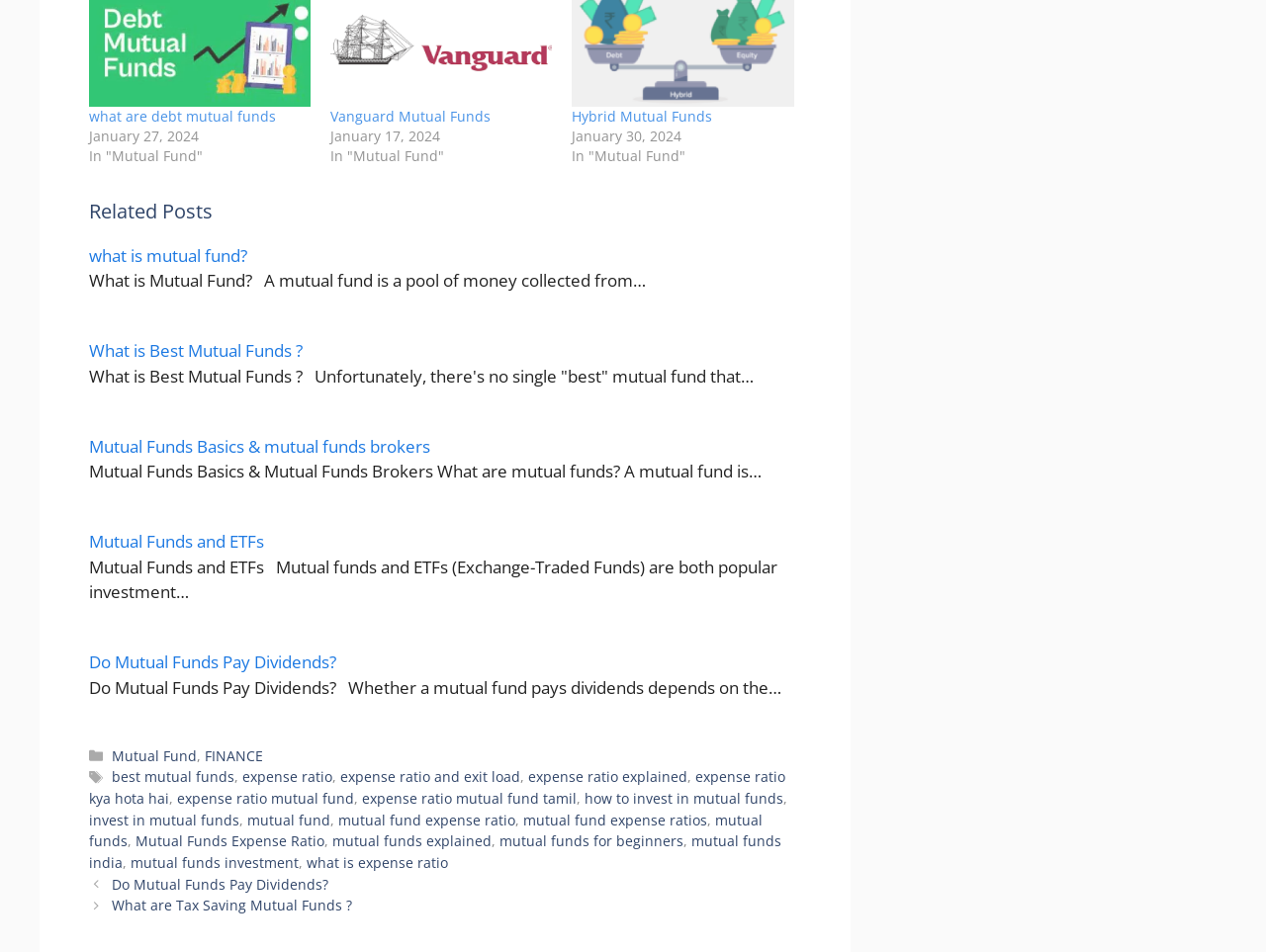Look at the image and write a detailed answer to the question: 
How many tags are there?

I counted the number of links under the 'Tags' section, which are 'best mutual funds', 'expense ratio', 'expense ratio and exit load', 'expense ratio explained', 'expense ratio kya hota hai', 'expense ratio mutual fund', 'expense ratio mutual fund tamil', 'how to invest in mutual funds', 'invest in mutual funds', 'mutual fund', and 'mutual fund expense ratio', and there are 11 in total.